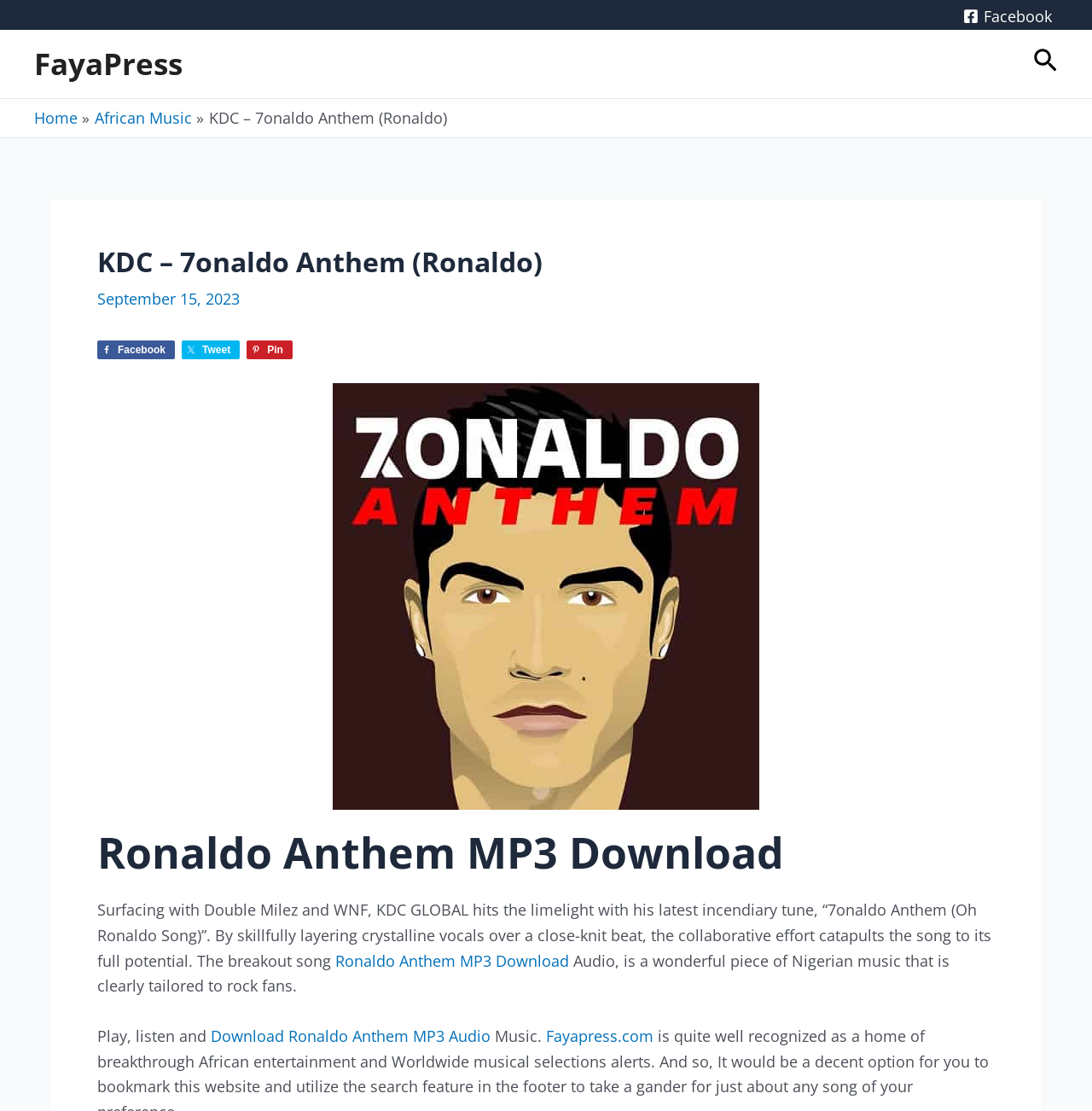Please find the top heading of the webpage and generate its text.

KDC – 7onaldo Anthem (Ronaldo)